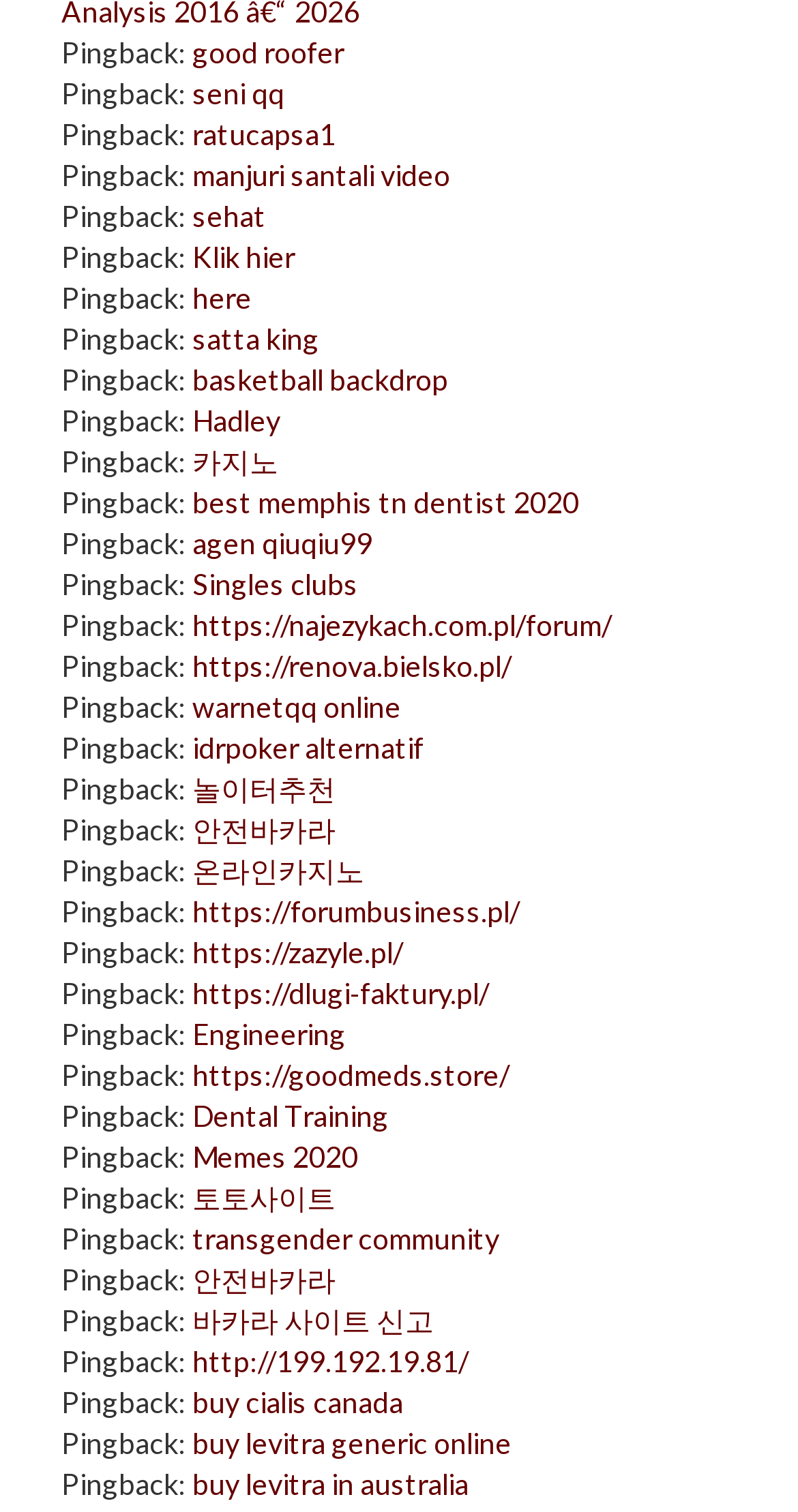Identify the bounding box coordinates of the part that should be clicked to carry out this instruction: "Visit 'satta king'".

[0.241, 0.212, 0.4, 0.235]